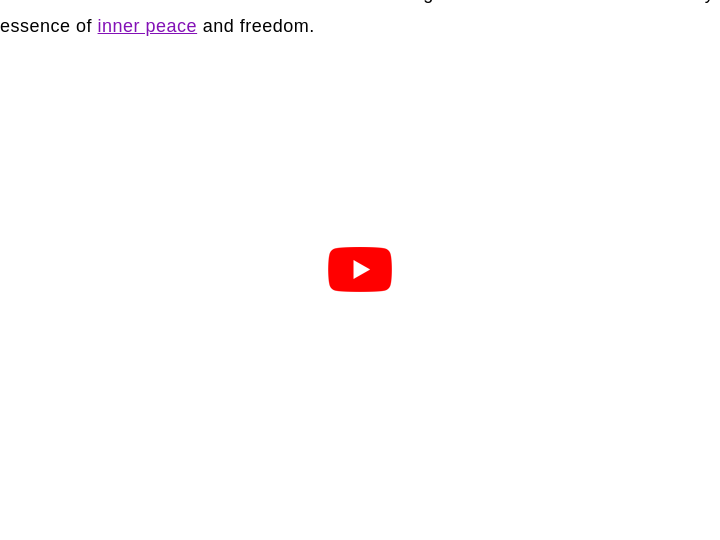Answer the question using only a single word or phrase: 
What is the essence of True Nature?

infinite, boundless, and pure